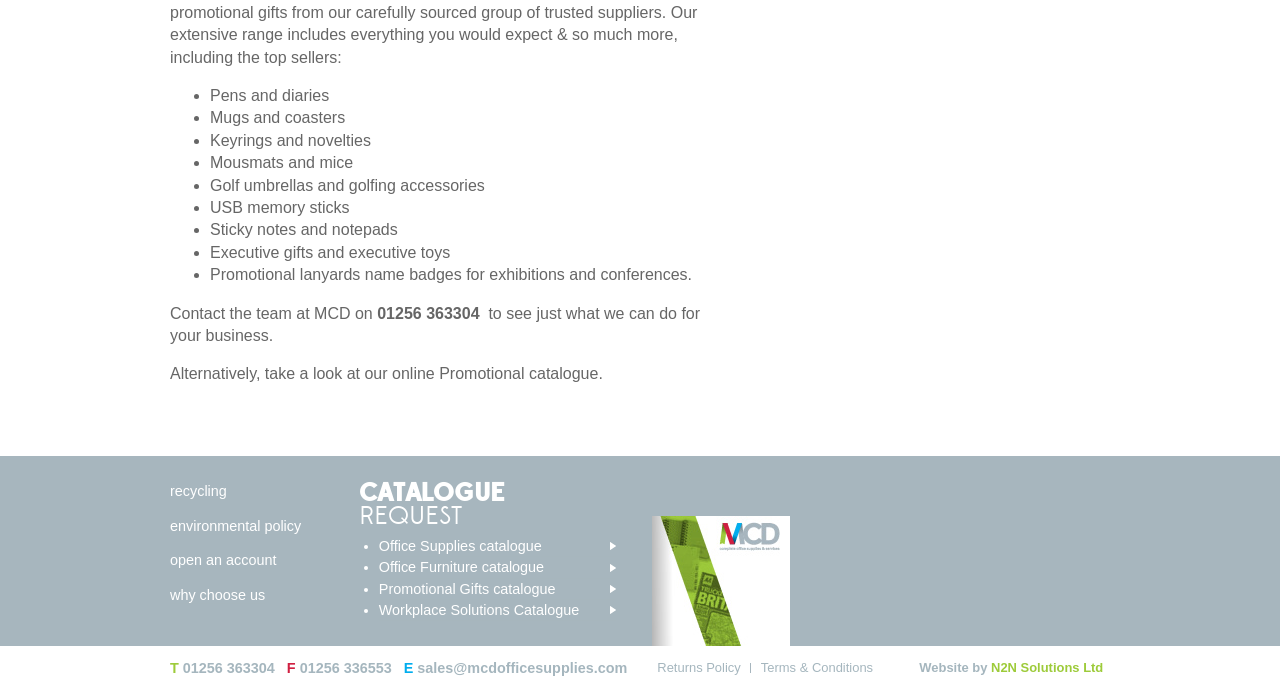Find the bounding box of the element with the following description: "Website by N2N Solutions Ltd". The coordinates must be four float numbers between 0 and 1, formatted as [left, top, right, bottom].

[0.718, 0.956, 0.862, 0.978]